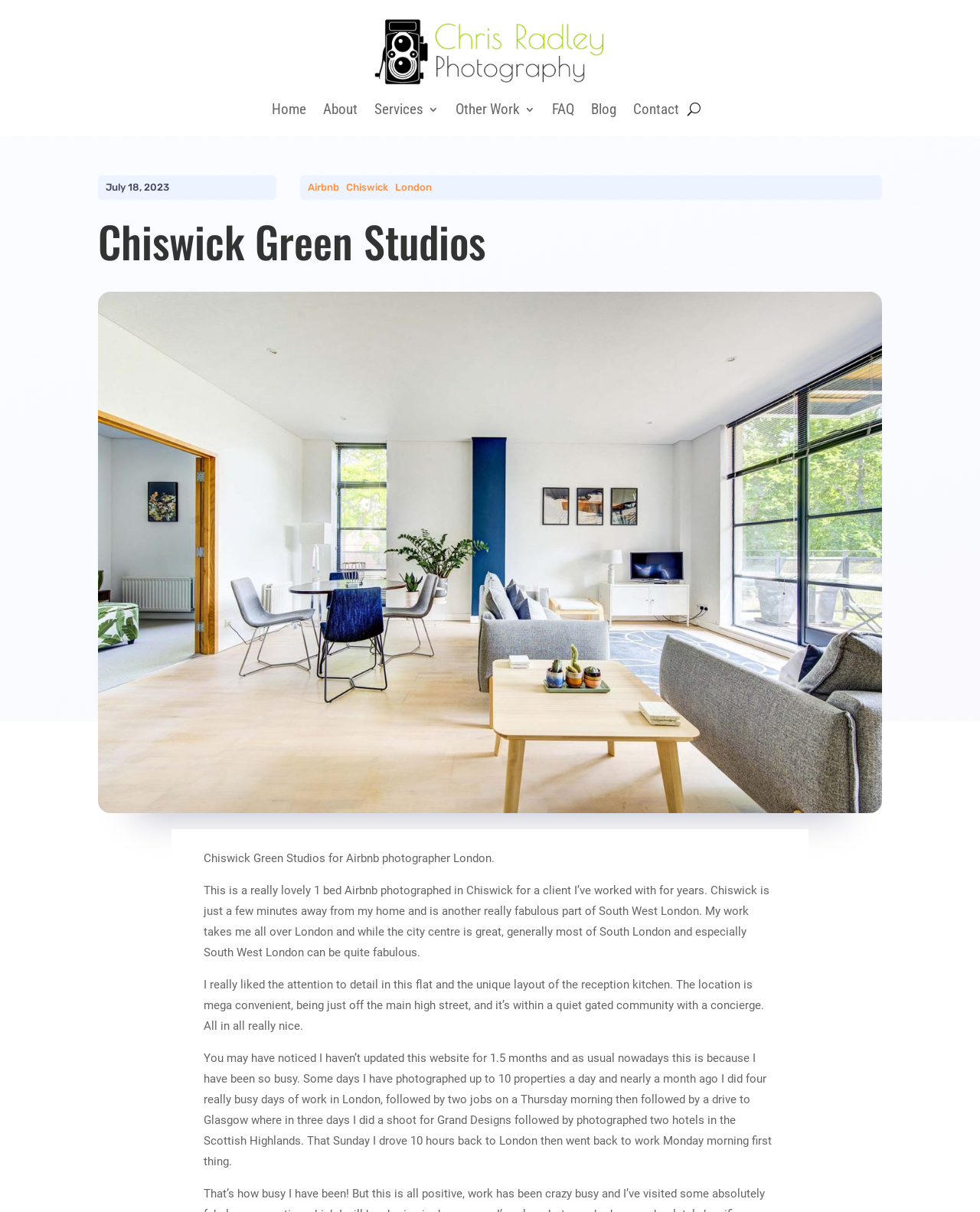Show me the bounding box coordinates of the clickable region to achieve the task as per the instruction: "Click the 'U' button".

[0.701, 0.081, 0.714, 0.1]